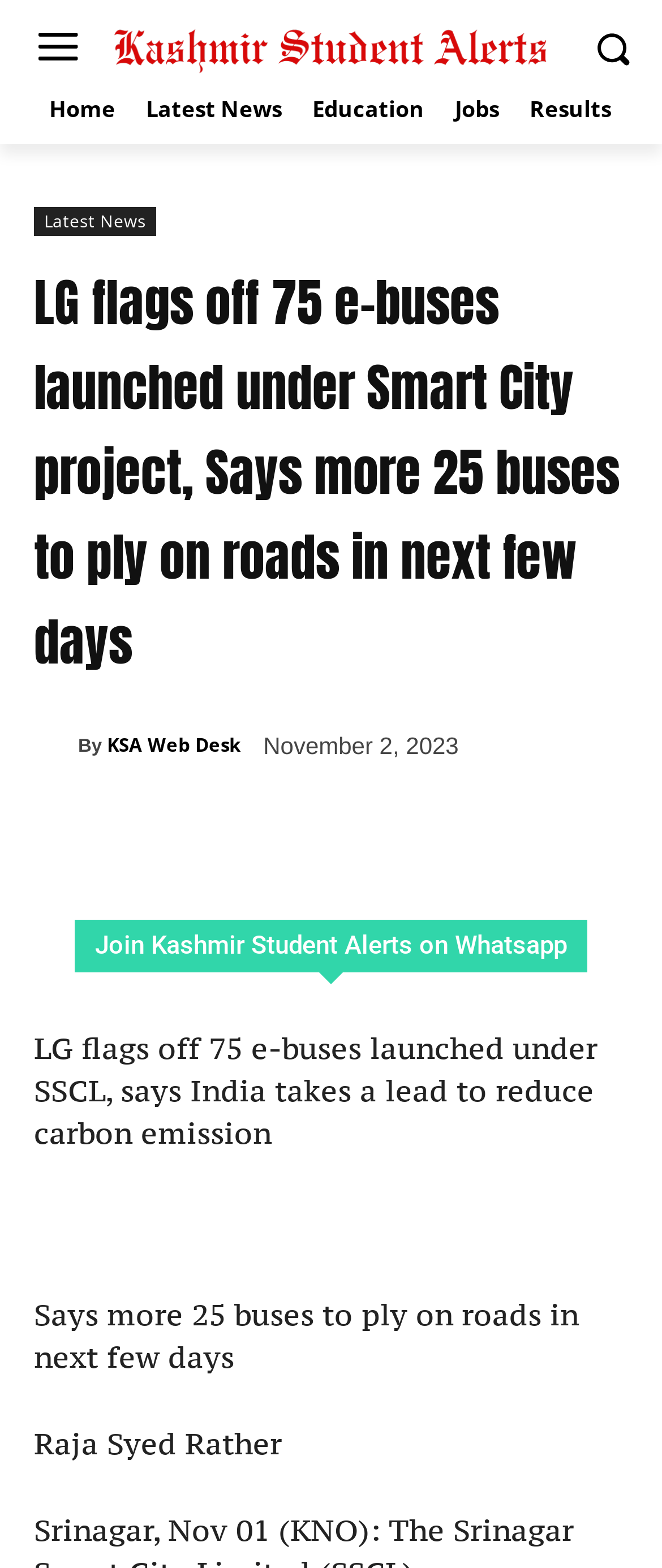What is the date of the article?
Could you answer the question with a detailed and thorough explanation?

The answer can be found next to the author's name, where the date 'November 2, 2023' is mentioned.